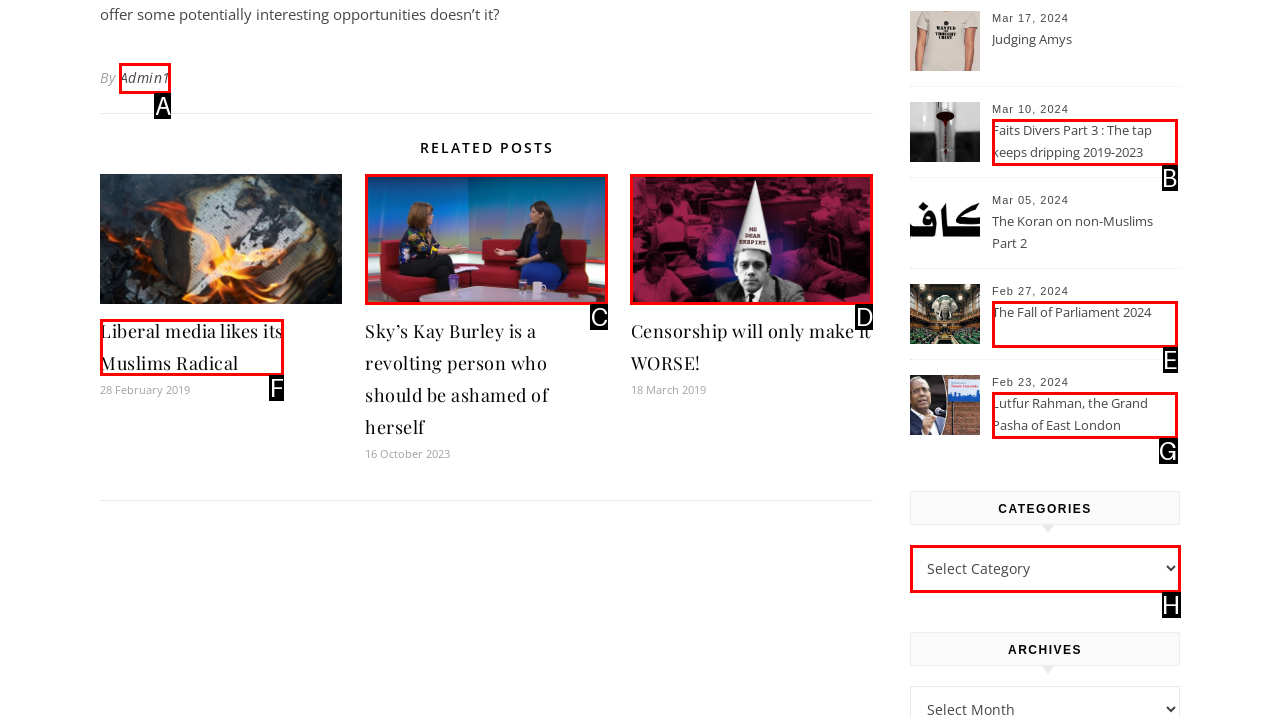Identify the letter that best matches this UI element description: Admin1
Answer with the letter from the given options.

A